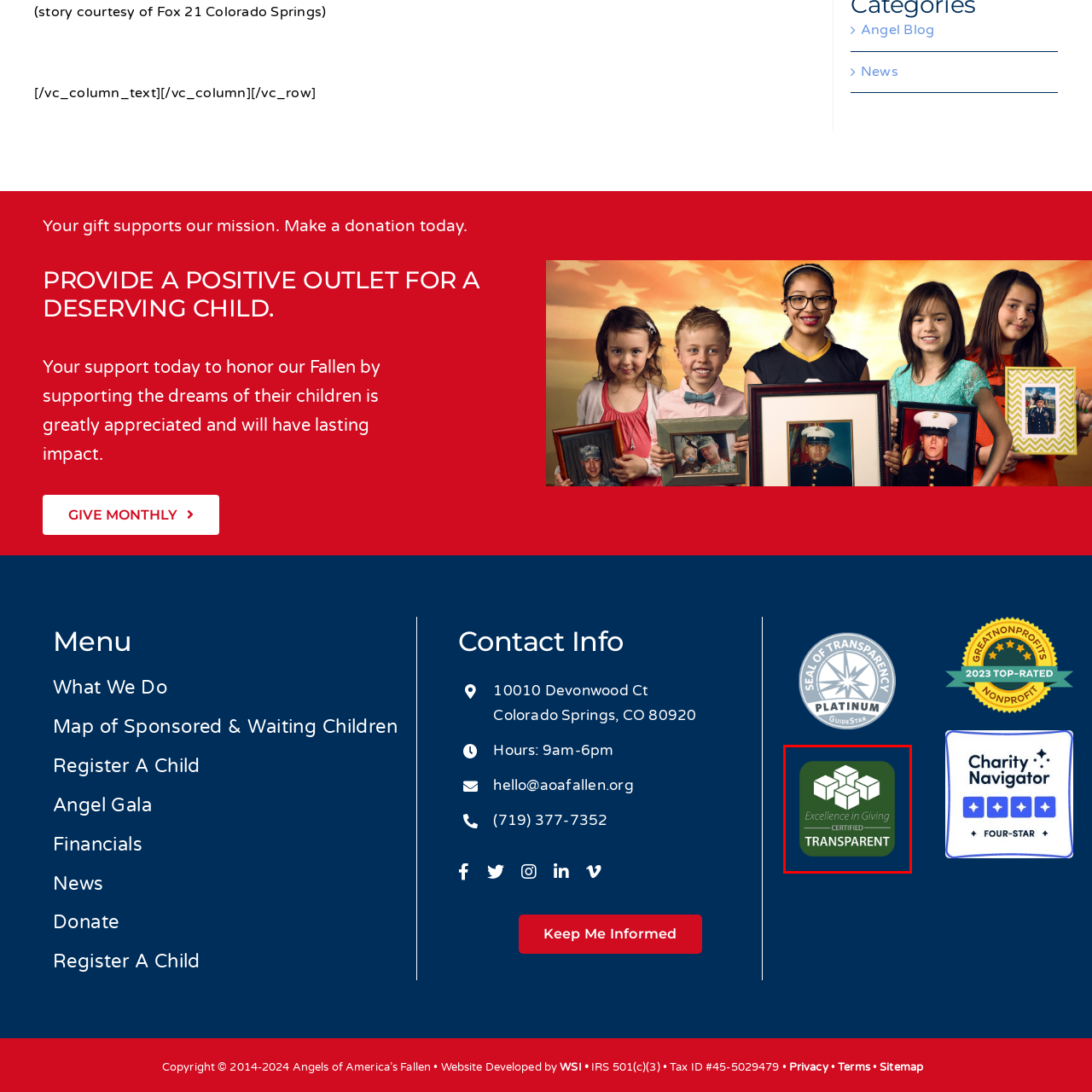Look at the image inside the red box and answer the question with a single word or phrase:
What is emphasized by the word 'TRANSPARENT' in the emblem?

Commitment to transparency